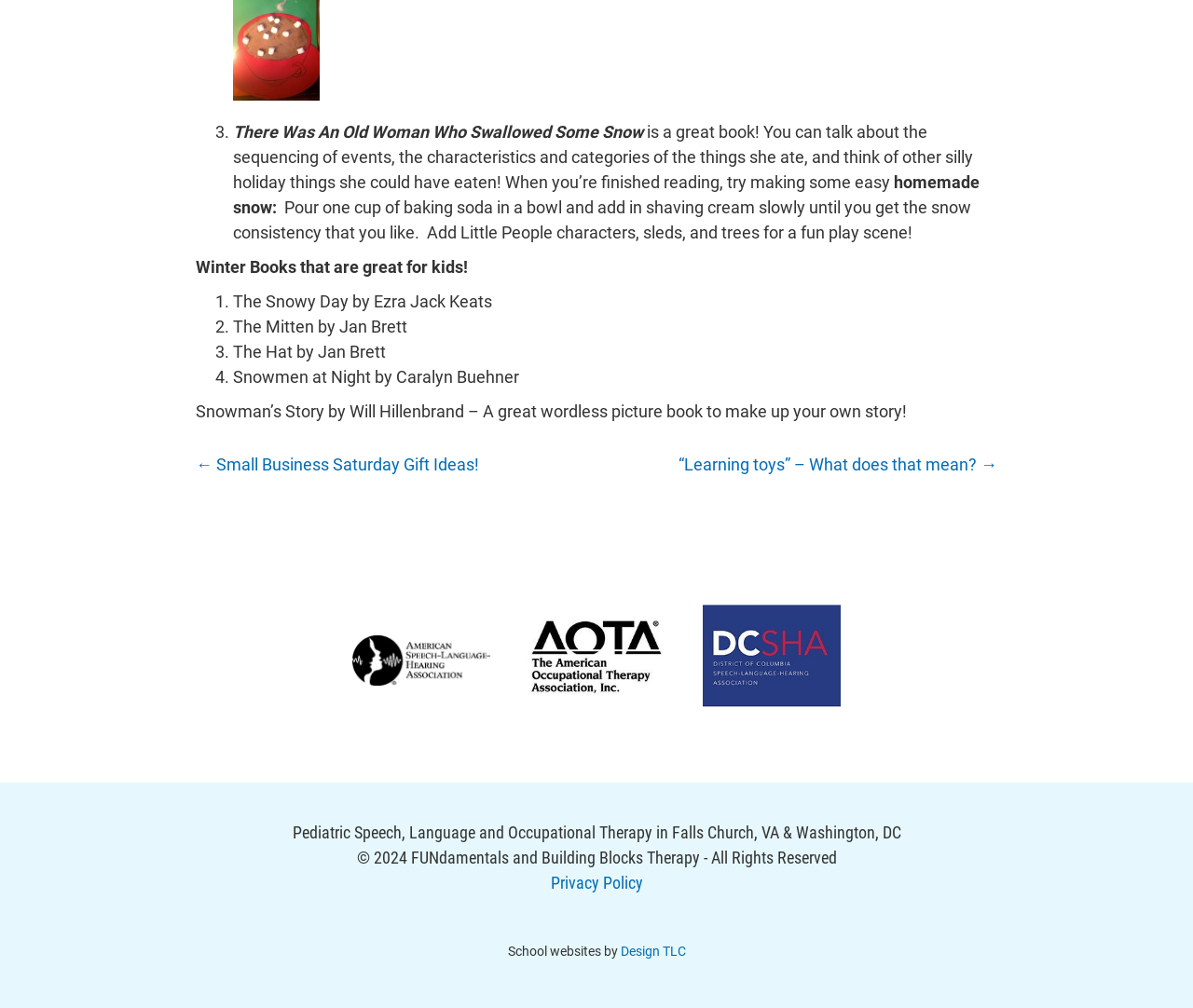Please provide a comprehensive response to the question based on the details in the image: What is the activity suggested after reading 'There Was An Old Woman Who Swallowed Some Snow'?

I read the static text element that follows the title 'There Was An Old Woman Who Swallowed Some Snow' and found the suggestion to make homemade snow by mixing baking soda and shaving cream, and then creating a fun play scene with Little People characters, sleds, and trees.